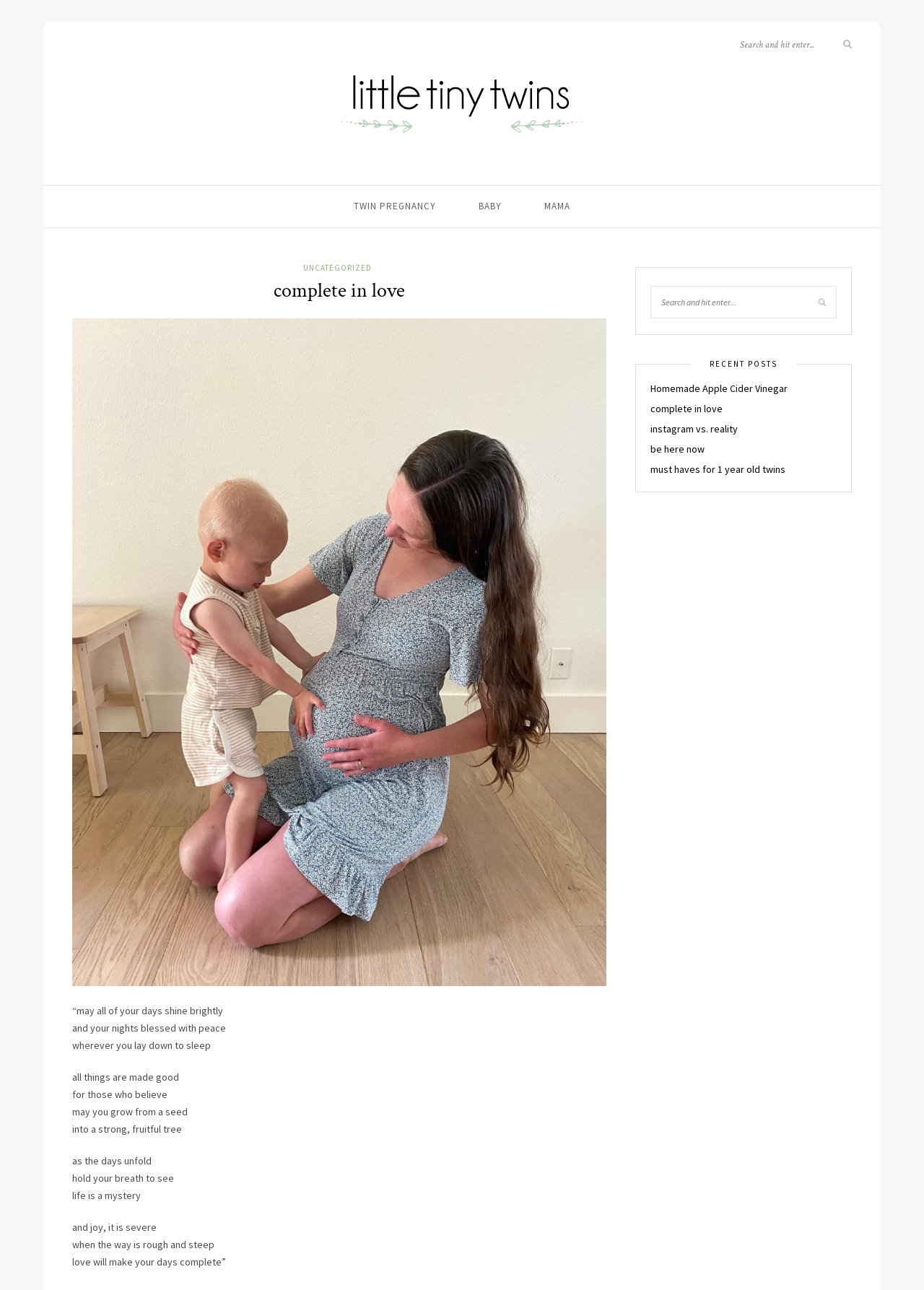Please identify the bounding box coordinates for the region that you need to click to follow this instruction: "Check LinkedIn".

None